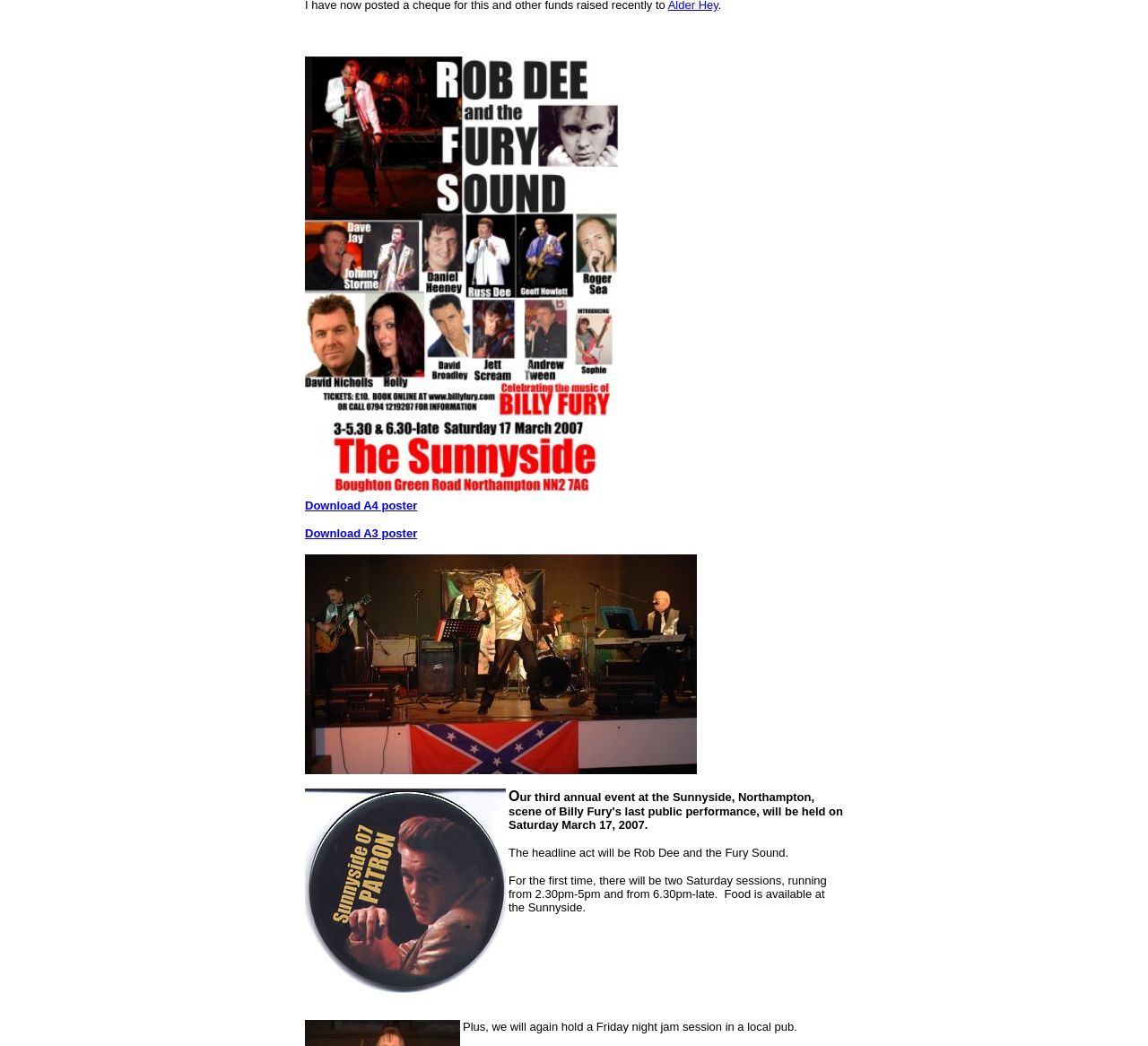Where is food available?
Using the image, provide a concise answer in one word or a short phrase.

Sunnyside